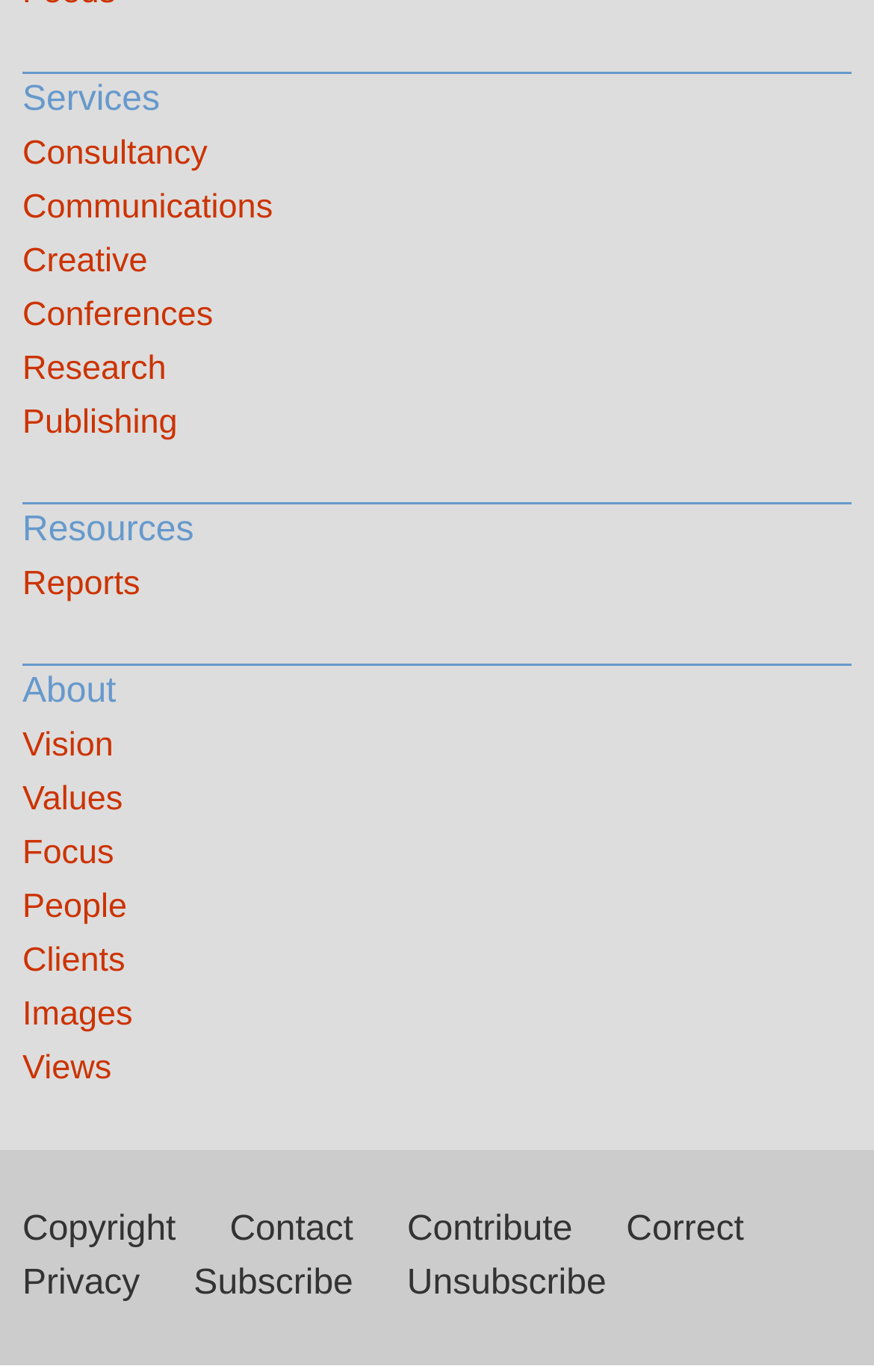Please mark the clickable region by giving the bounding box coordinates needed to complete this instruction: "Read about the company's vision".

[0.026, 0.524, 0.974, 0.563]